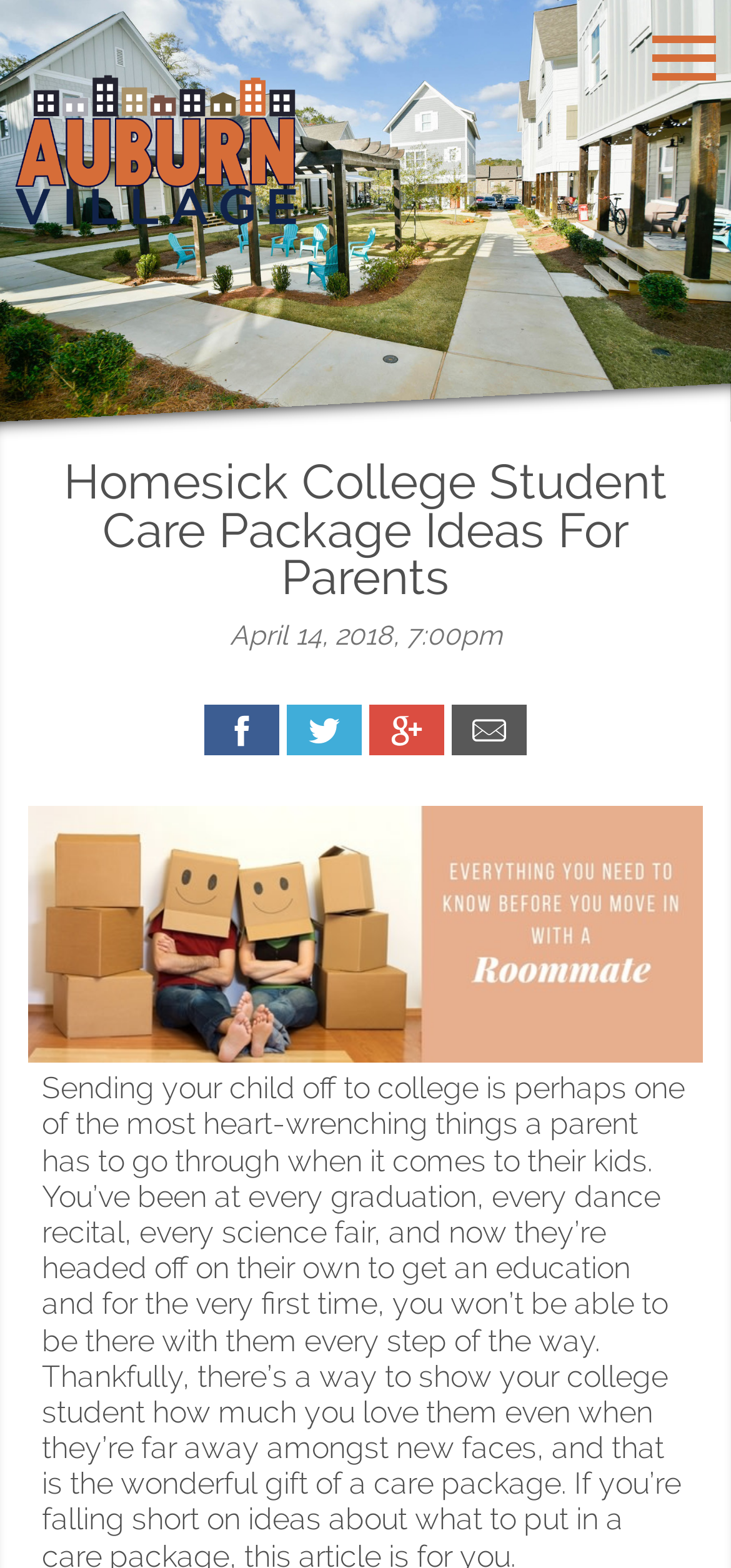Find the bounding box coordinates for the element described here: "toggle menu".

[0.893, 0.012, 0.98, 0.054]